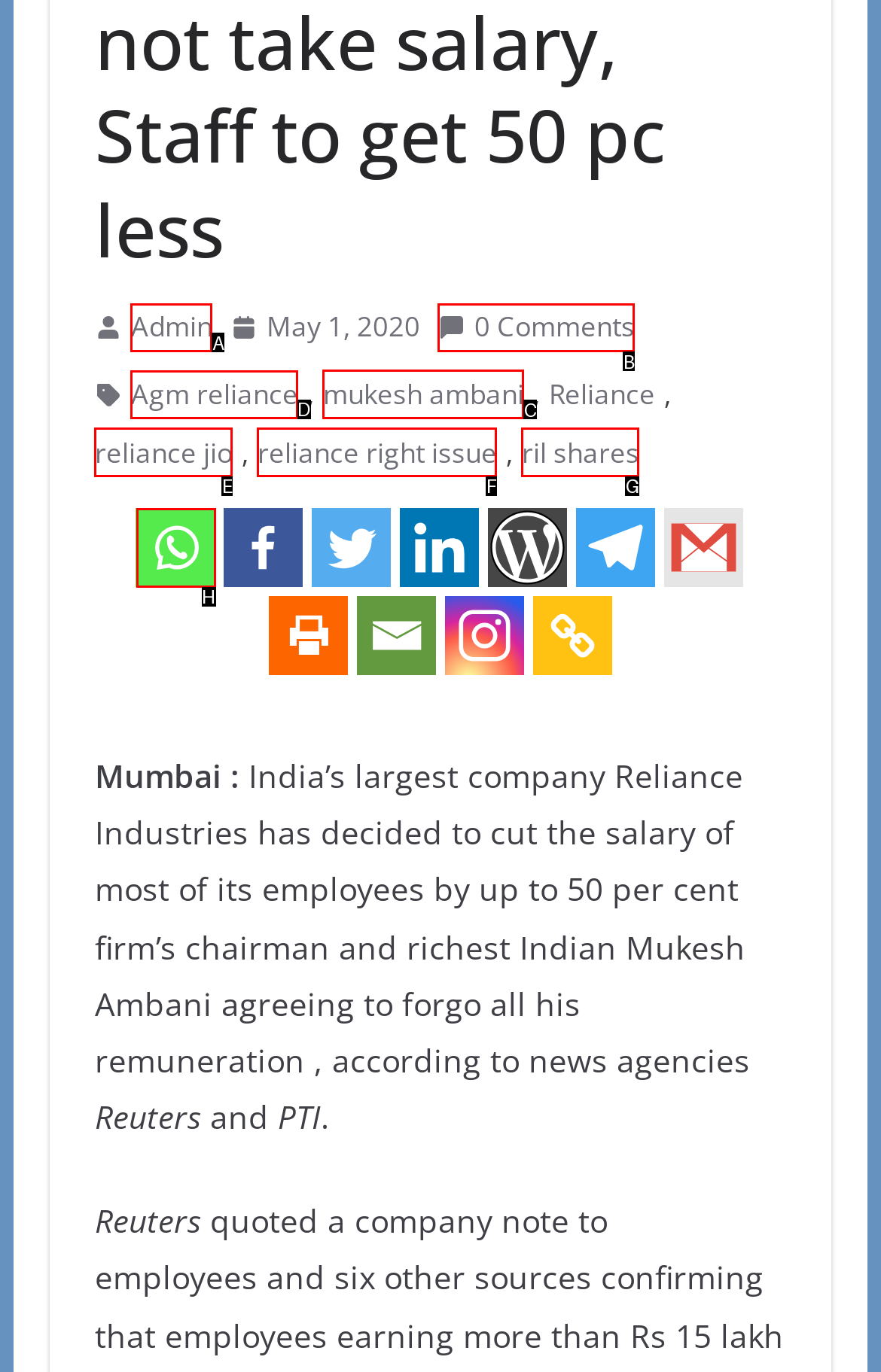From the available options, which lettered element should I click to complete this task: Check out Agm reliance?

D